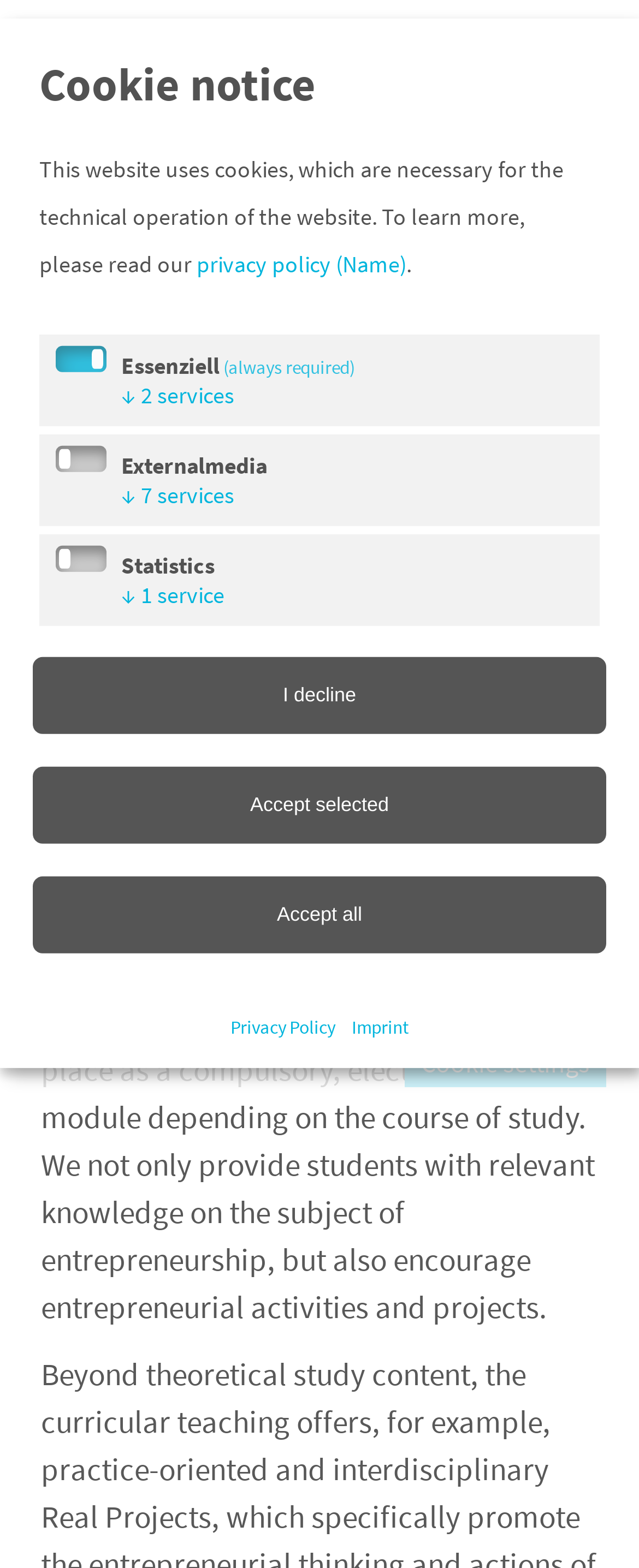Provide a one-word or short-phrase answer to the question:
What is the university associated with the Strascheg Center for Entrepreneurship?

University of applied sciences Munich